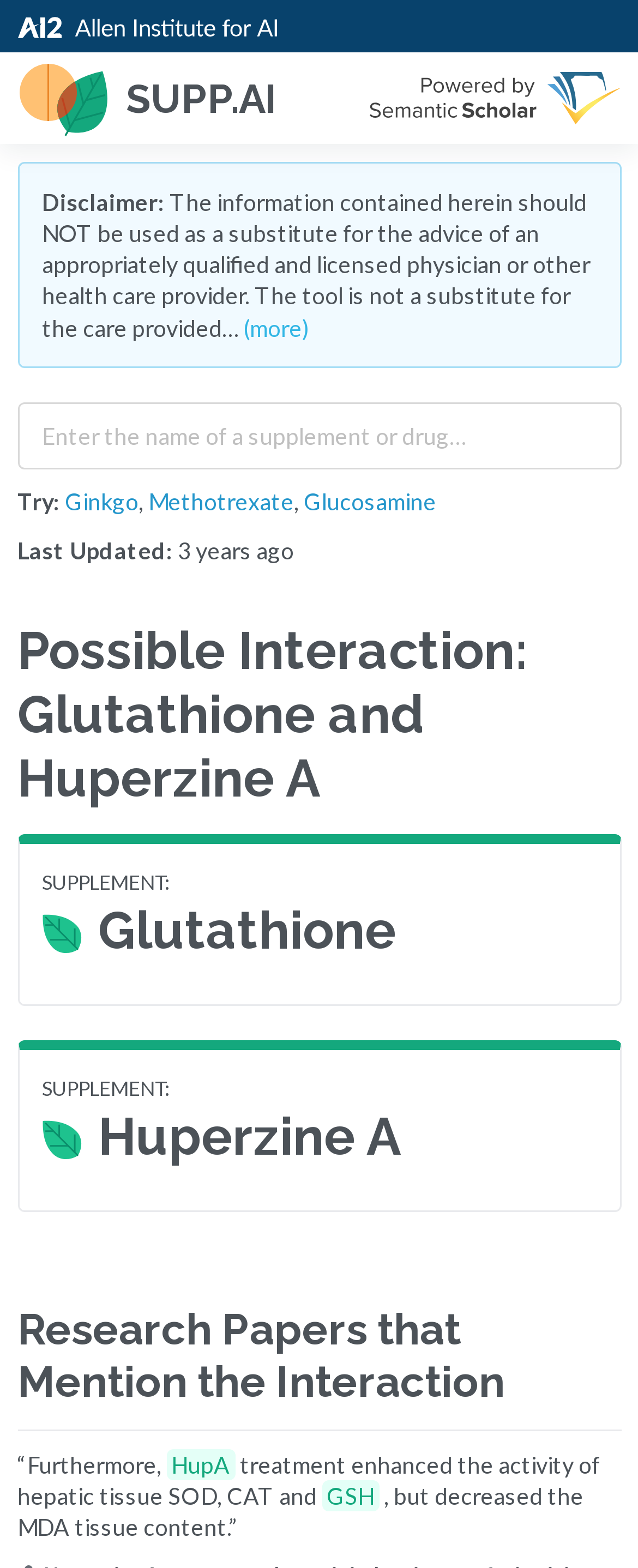Please provide a detailed answer to the question below based on the screenshot: 
What is the interaction between?

The webpage is about the possible interaction between Glutathione and Huperzine A, which are both supplements.